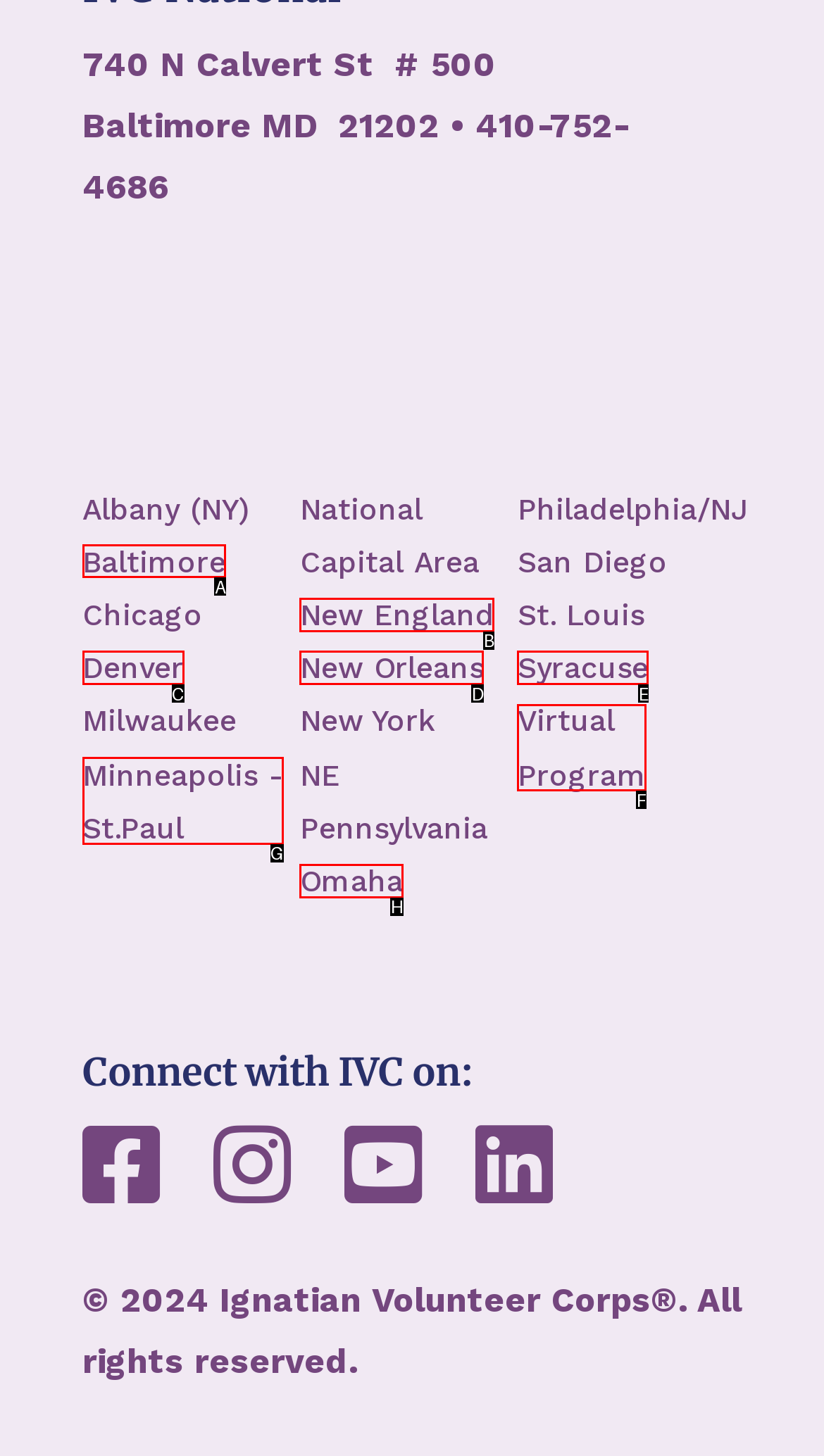Identify the correct HTML element to click to accomplish this task: Visit Baltimore page
Respond with the letter corresponding to the correct choice.

A